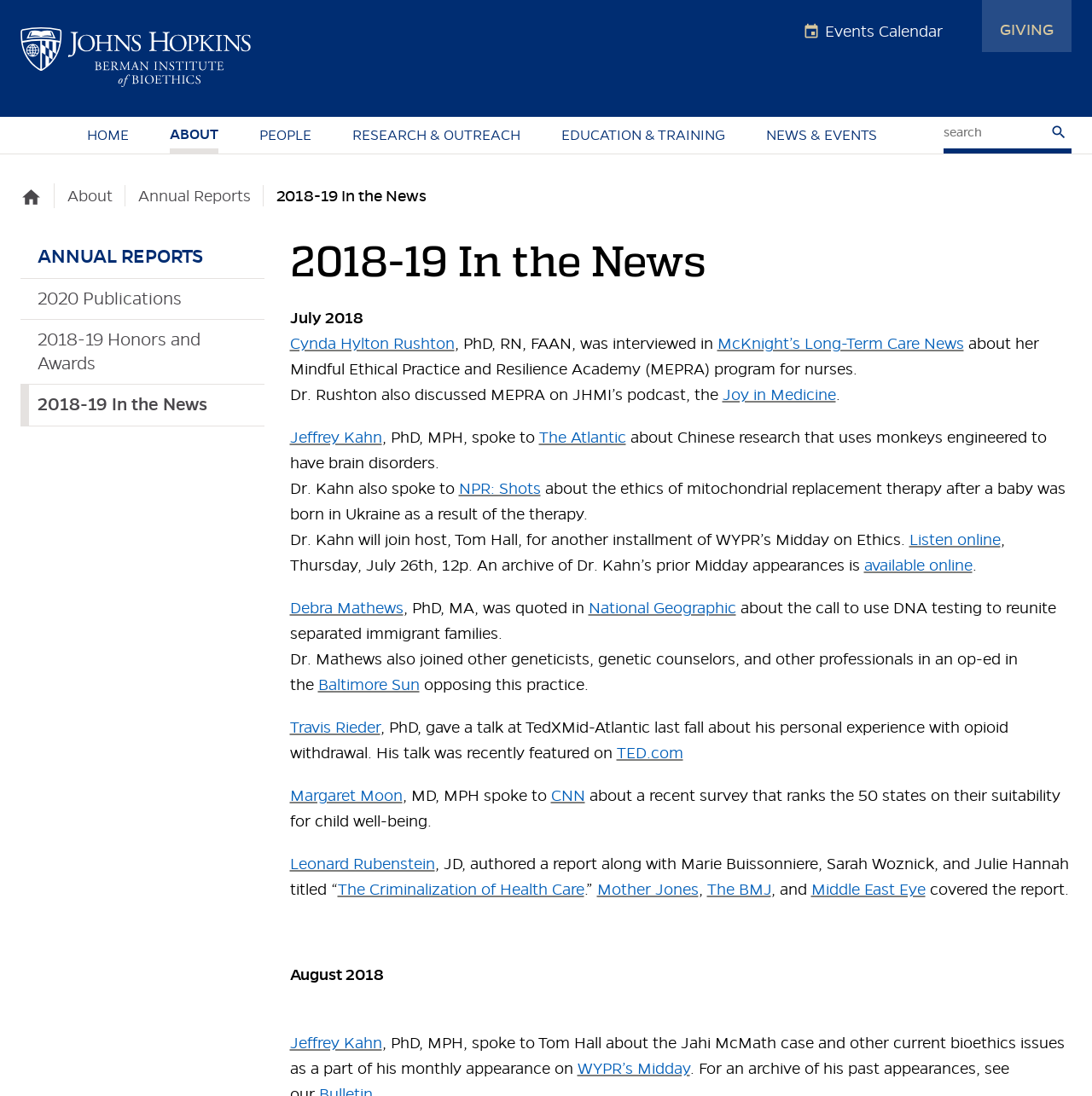Using the information in the image, give a detailed answer to the following question: What is the title of the webpage section?

I found the answer by looking at the heading element on the webpage, which has the text '2018-19 In the News'.